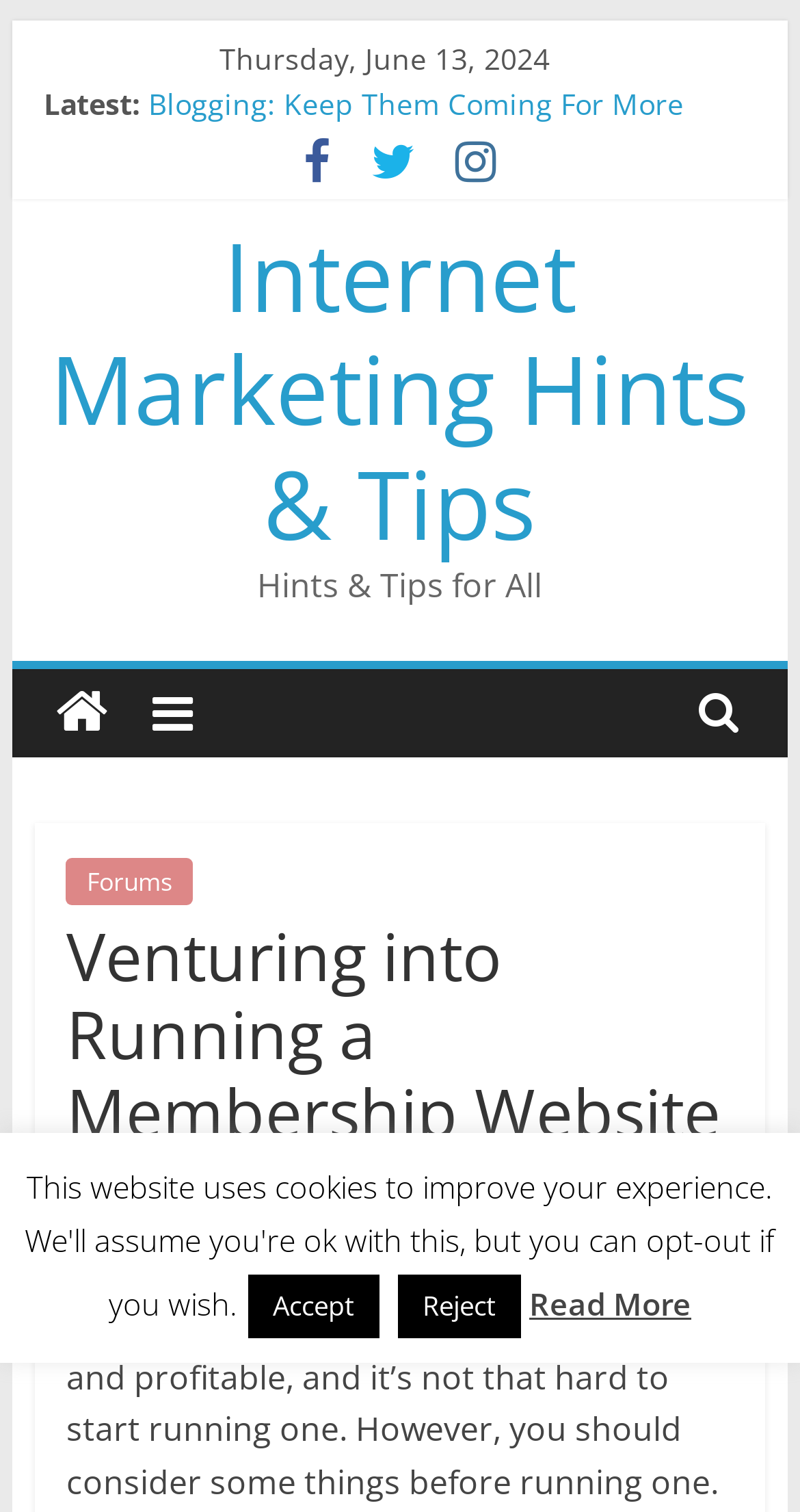Please identify the bounding box coordinates of the area that needs to be clicked to fulfill the following instruction: "Read more about the blog post."

[0.662, 0.848, 0.864, 0.876]